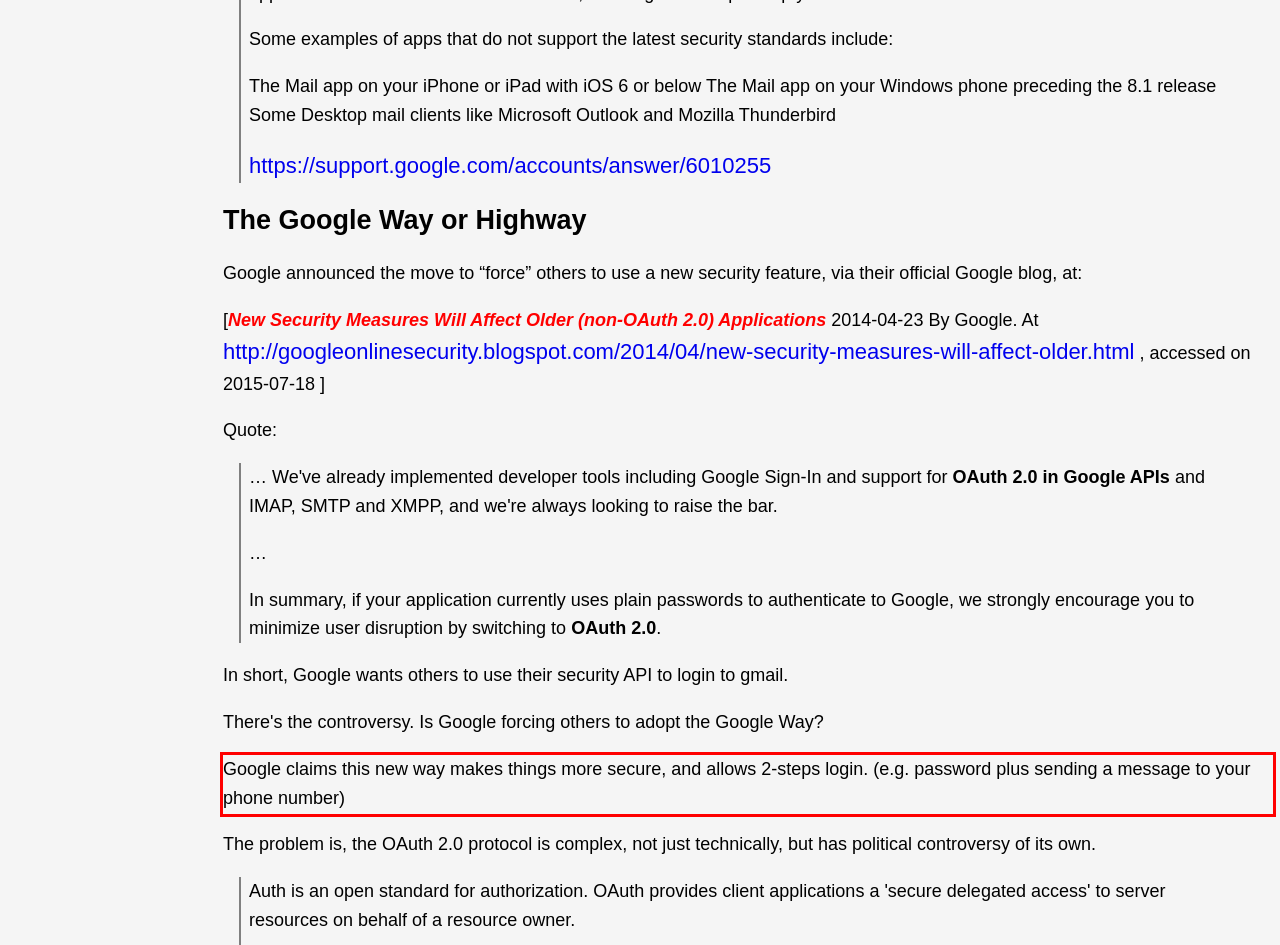Observe the screenshot of the webpage that includes a red rectangle bounding box. Conduct OCR on the content inside this red bounding box and generate the text.

Google claims this new way makes things more secure, and allows 2-steps login. (e.g. password plus sending a message to your phone number)